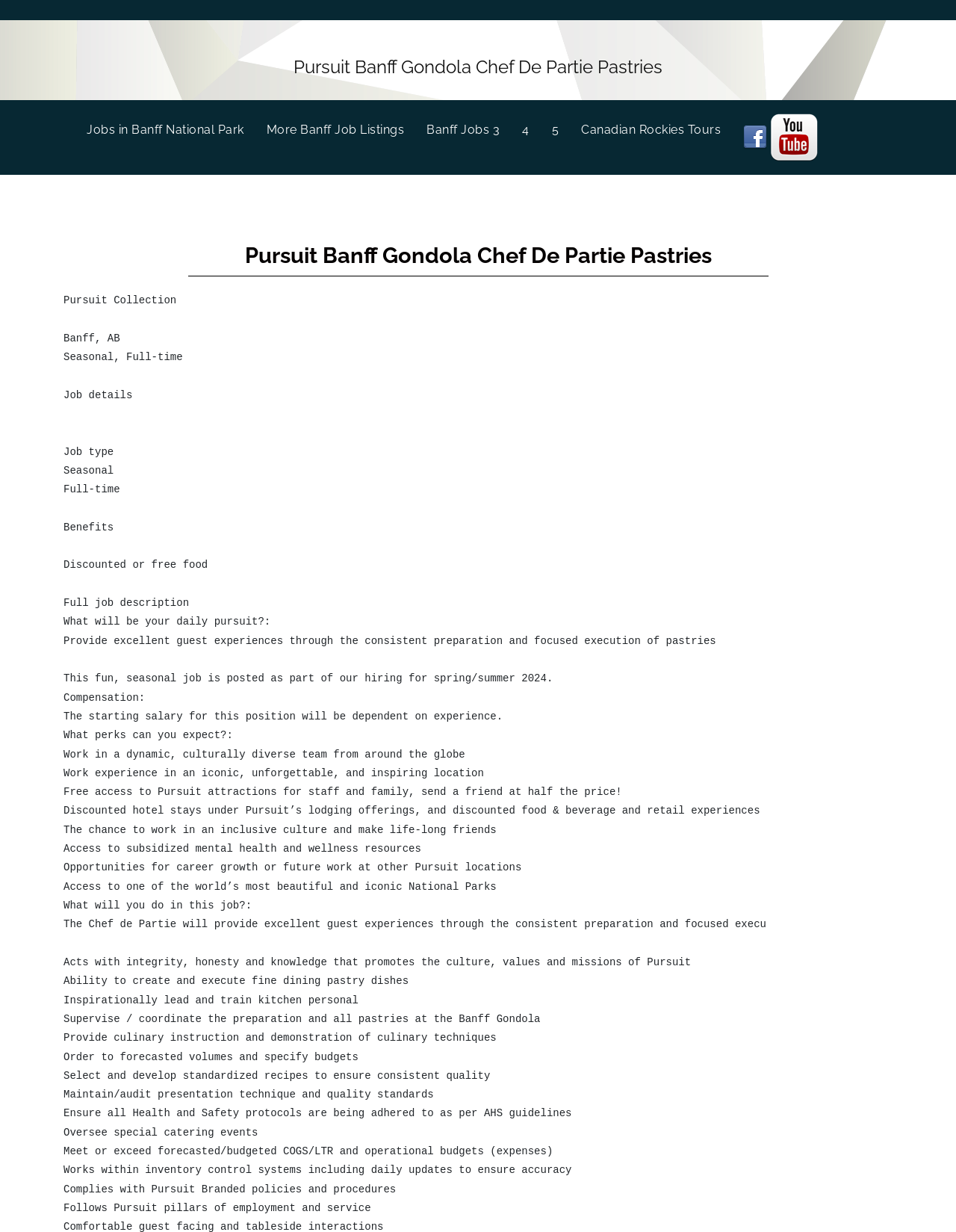Generate a comprehensive description of the webpage content.

The webpage appears to be a job listing page, specifically for a Chef De Partie Pastries position at Pursuit Banff Gondola in Banff National Park, Alberta. 

At the top of the page, there is a prominent heading and link with the job title "Pursuit Banff Gondola Chef De Partie Pastries". Below this, there are several links arranged horizontally, including "Jobs in Banff National Park", "More Banff Job Listings", and numbered links "Banff Jobs 3", "4", and "5". These links are positioned near the top of the page, taking up about a quarter of the screen width. 

To the right of these links, there are two more links: "Canadian Rockies Tours" and "Tour Canadian Rockies on Facebook", accompanied by a small Facebook icon image. Below these, there is another link, "Wildlife on Video", accompanied by a small image. 

Further down the page, there is a second instance of the job title "Pursuit Banff Gondola Chef De Partie Pastries" in a larger font, taking up about half of the screen width.